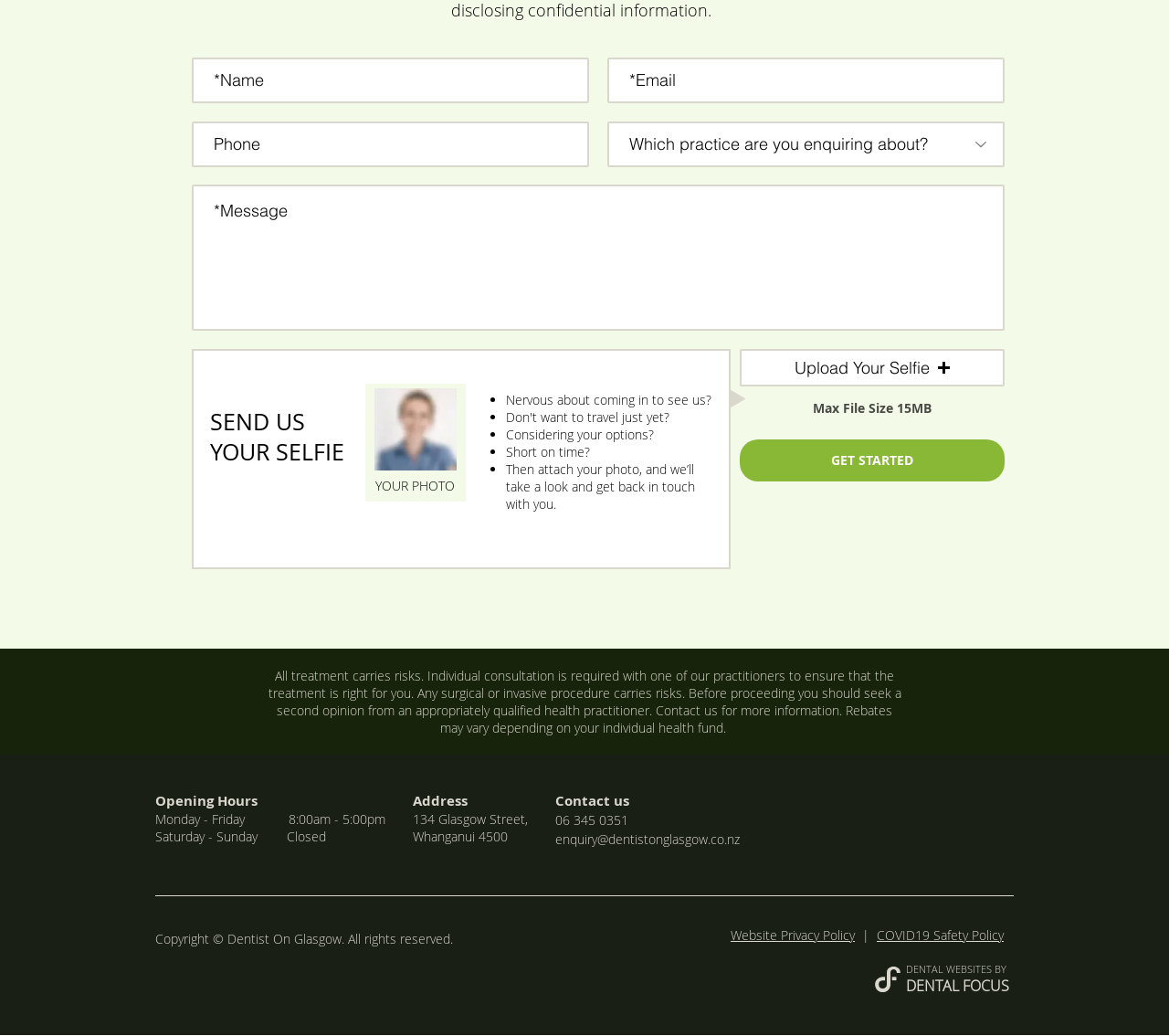Locate the bounding box coordinates for the element described below: "Lessons + Rentals". The coordinates must be four float values between 0 and 1, formatted as [left, top, right, bottom].

None